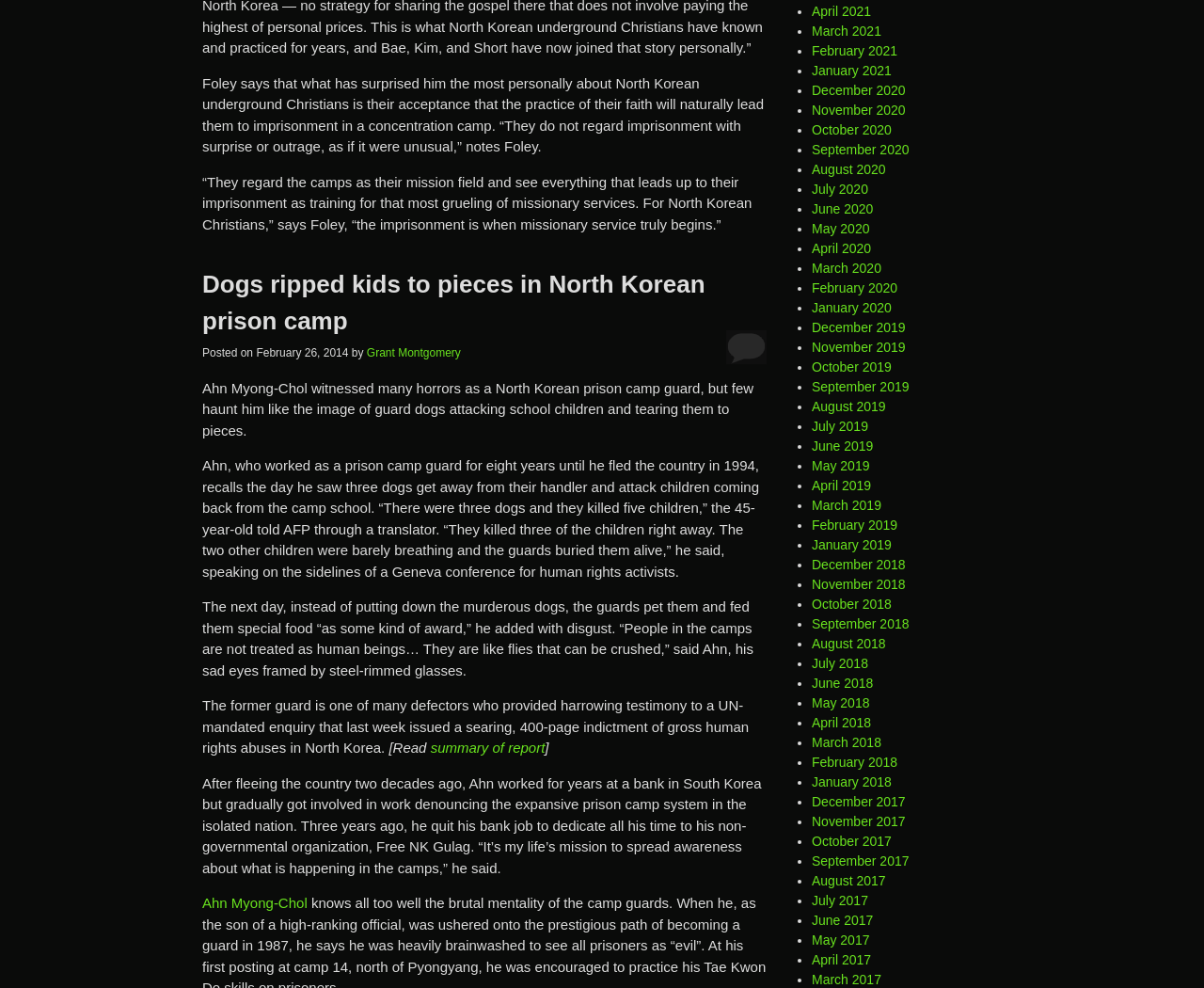Given the element description, predict the bounding box coordinates in the format (top-left x, top-left y, bottom-right x, bottom-right y). Make sure all values are between 0 and 1. Here is the element description: summary of report

[0.358, 0.749, 0.453, 0.765]